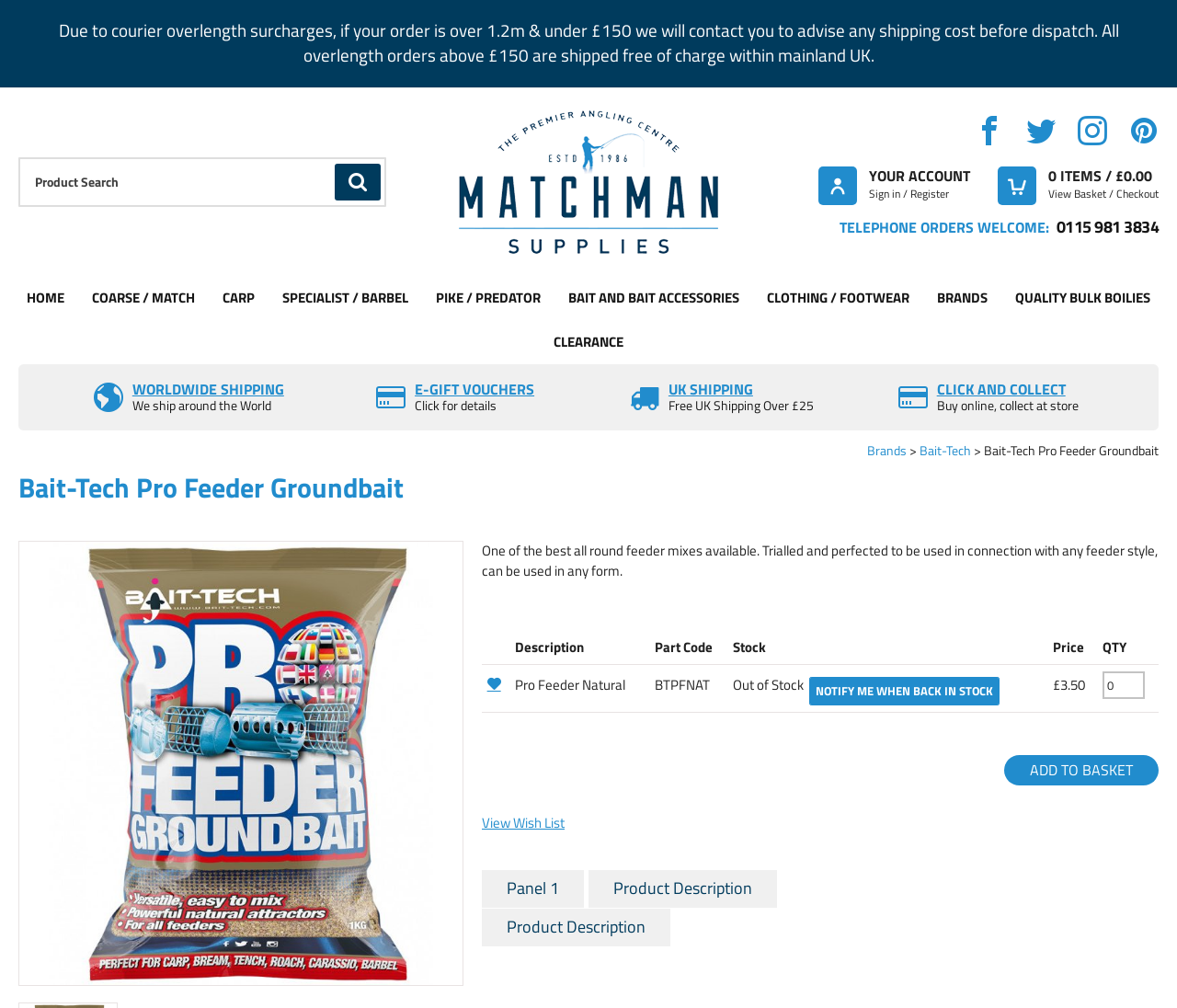What is the minimum order value for free UK shipping?
Provide a detailed answer to the question using information from the image.

The minimum order value for free UK shipping can be found in the link element on the webpage, which indicates that free UK shipping is available for orders over £25.